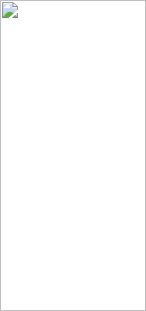Describe all the elements in the image with great detail.

The image depicts a chart example illustrating the concept of "market follow-through," which is a key principle in technical analysis. Positioned near the description, the chart showcases the behavior of stock prices over a series of trading days. Bar #1 represents a weak close, indicating that the closing price is much closer to the day's low than the high. Subsequently, Bar #2 demonstrates how the market responds to this weak close, trading significantly lower before ultimately rallying to a higher closing price. Bar #3 continues this trend, showing further upward movement as the price closes near the high of the day.

This visual support complements the accompanying text, which explains how understanding these patterns can enhance trading strategies by identifying trends and potential reversals. The chart highlights important aspects of market psychology and the tendency of traders to react similarly to certain price movements, reinforcing the effectiveness of the follow-through technique in making trading decisions.